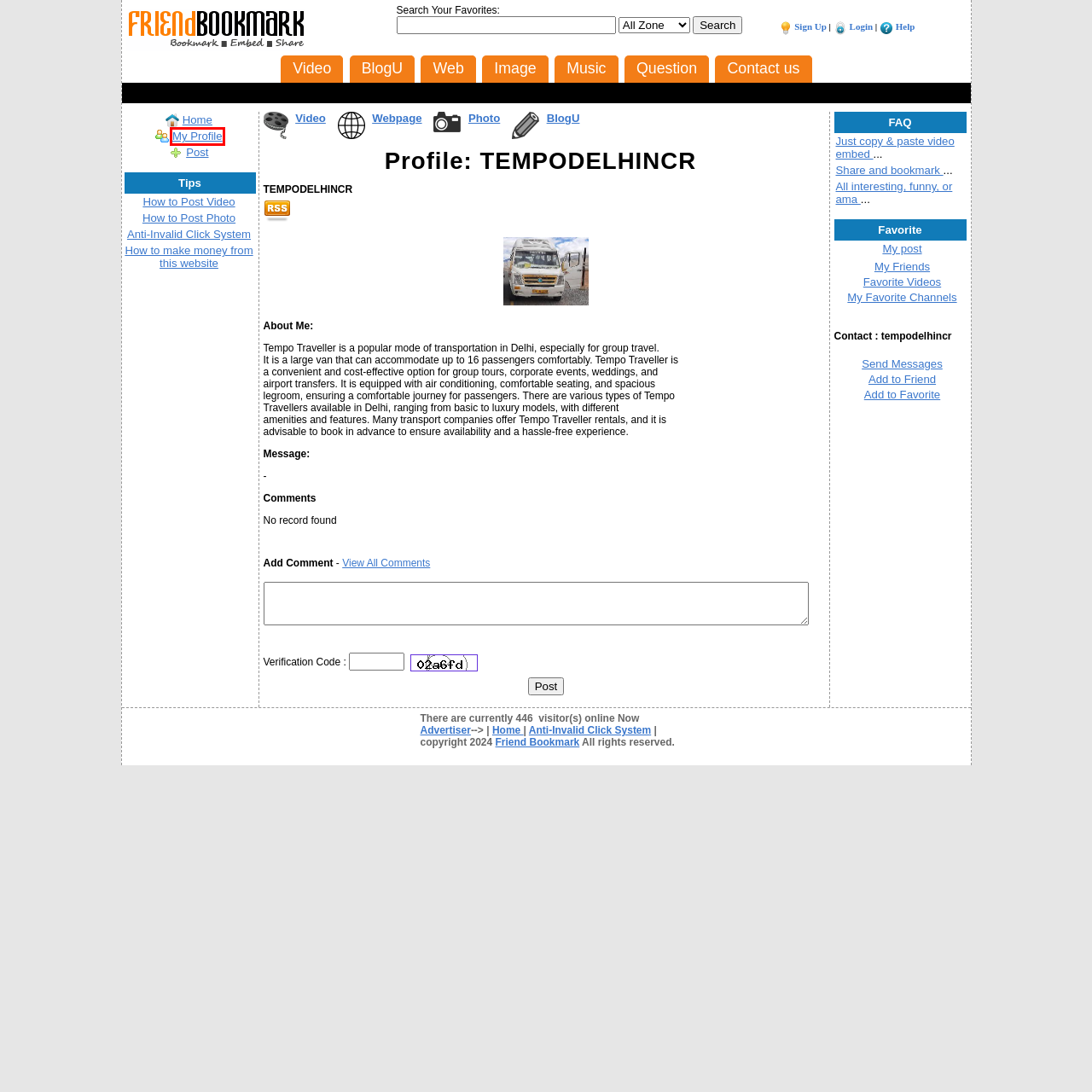You have been given a screenshot of a webpage with a red bounding box around a UI element. Select the most appropriate webpage description for the new webpage that appears after clicking the element within the red bounding box. The choices are:
A. Friend Bookmark
B. Post Photo
C. How to Make Money from this Website
D. Comments - Friend Bookmark
E. All popular videos, classic movies
F. All popular viral images, wallpaper HD, funny memes, presentation slides
G. Top Latest Questions and Articles on the Net - Friend Bookmark
H. Friend Bookmark and Sharing of Videos, Memes, Music and Slides

A